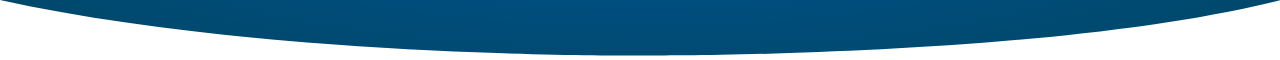Elaborate on the image by describing it in detail.

The image features a stylized graphic element with a smooth, curved shape, predominantly showcasing a deep blue gradient. This design is likely part of a modern web layout, aimed at enhancing visual appeal and emphasizing themes such as innovation or technology. Positioned near informative content on a webpage discussing advancements in the industry, this graphic complements text emphasizing the rapid transformation driven by new technology, operational efficiencies, and streamlined processes. The overall aesthetic supports the narrative of agility and proactivity in modern supply chain practices.